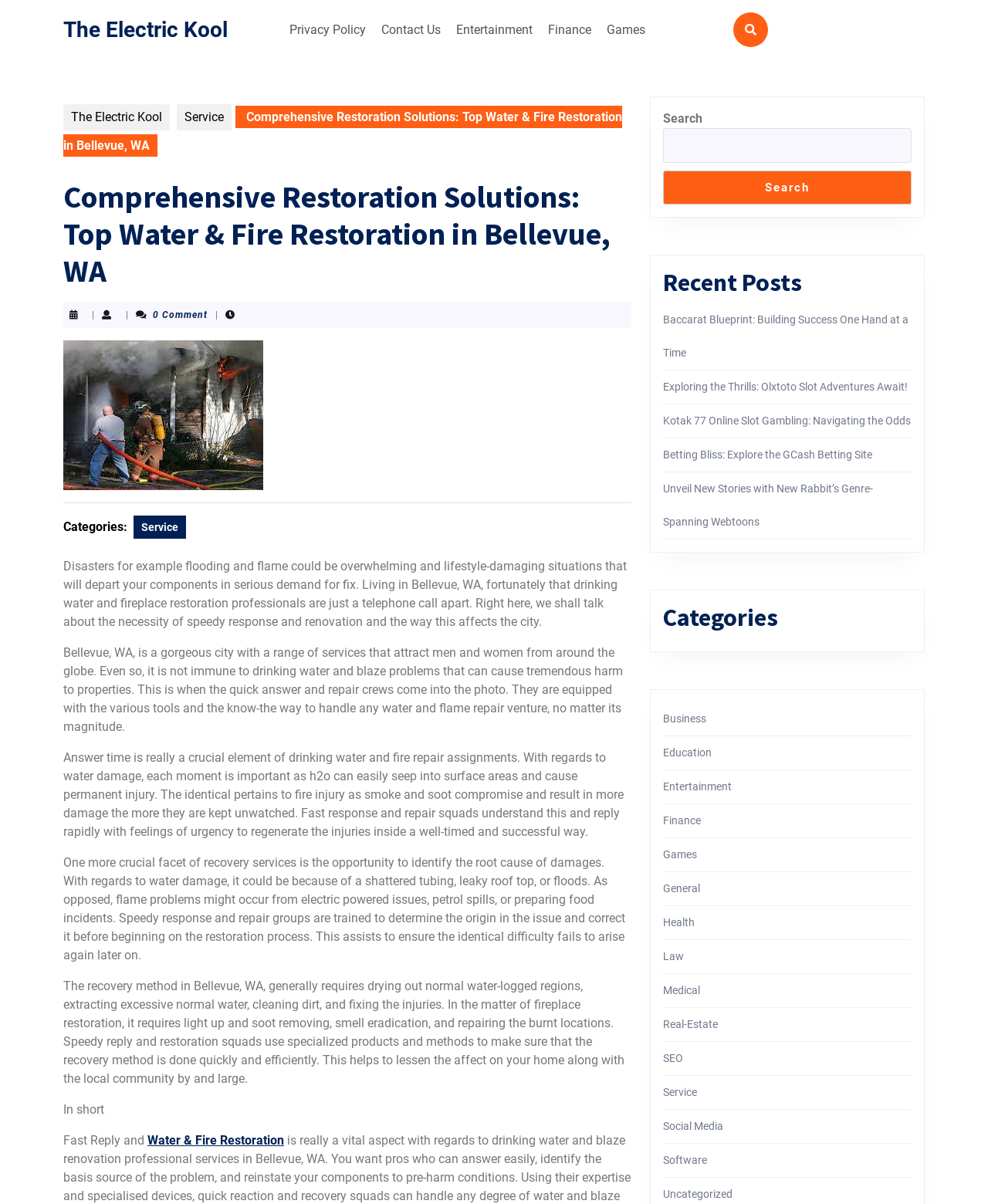Give an in-depth explanation of the webpage layout and content.

This webpage is about Comprehensive Restoration Solutions, specifically focusing on water and fire restoration in Bellevue, WA. At the top, there is a navigation menu with links to "Privacy Policy", "Contact Us", "Entertainment", "Finance", and "Games". Below this menu, there is a prominent link to "The Electric Kool" and a smaller link to a social media icon.

The main content area is divided into sections. The first section has a heading that matches the webpage title, followed by a brief description of the importance of quick response and renovation in water and fire damage situations. Below this, there is a paragraph discussing the beauty of Bellevue, WA, and the need for water and fire restoration services.

The next section explains the importance of response time in water and fire damage restoration, highlighting the need to identify the root cause of the damage. This is followed by a detailed description of the restoration process, including drying out water-logged areas, extracting excess water, cleaning dirt, and repairing damages.

On the right side of the page, there are three complementary sections. The first section has a search bar with a "Search" button. The second section is titled "Recent Posts" and lists five links to recent articles, including "Baccarat Blueprint: Building Success One Hand at a Time" and "Unveil New Stories with New Rabbit’s Genre-Spanning Webtoons". The third section is titled "Categories" and lists 15 links to various categories, including "Business", "Education", "Entertainment", and "Health".

Throughout the page, there are several links to "Service" and "Water & Fire Restoration", indicating that these are key services offered by The Electric Kool. Overall, the webpage provides a comprehensive overview of water and fire restoration services in Bellevue, WA, and highlights the importance of quick response and renovation in these situations.